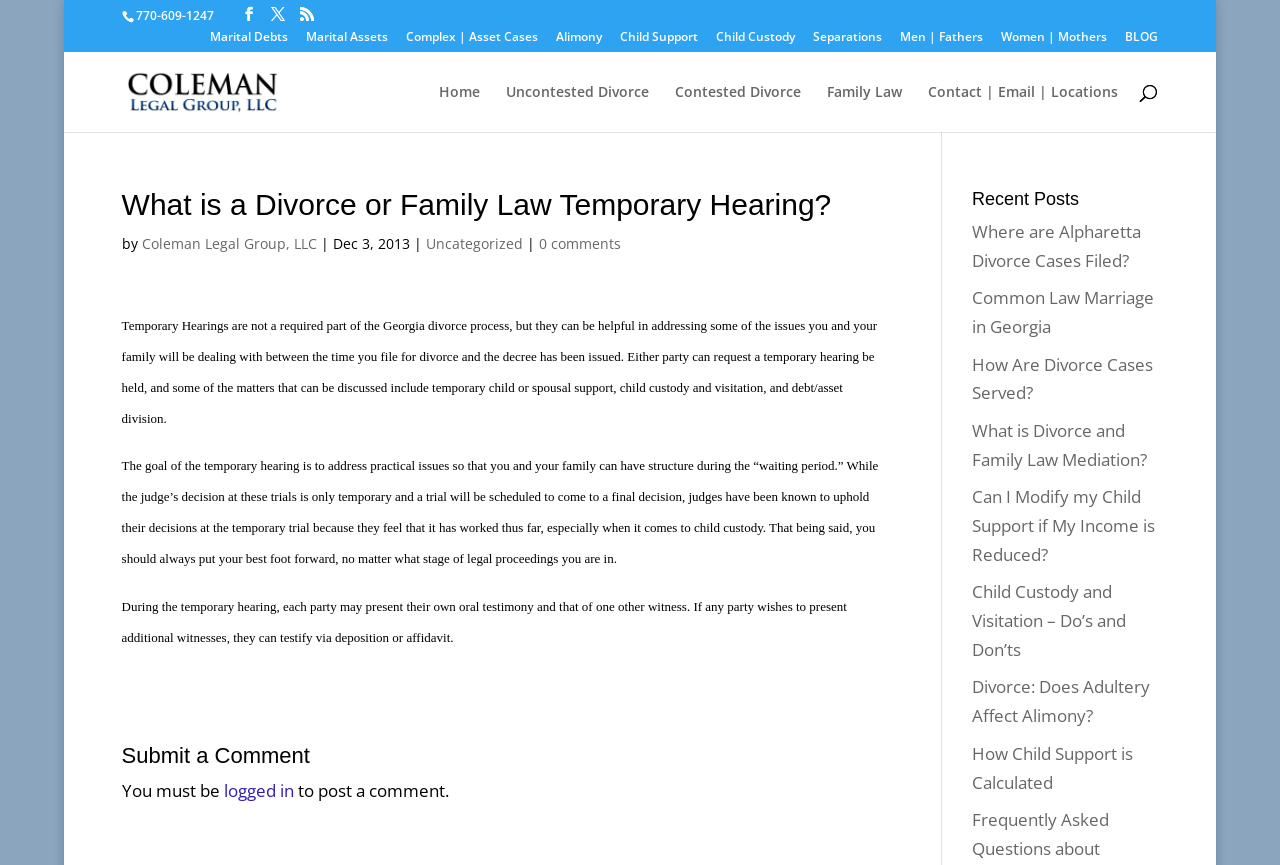Please answer the following question using a single word or phrase: 
What is the purpose of a temporary hearing in a divorce case?

Address practical issues